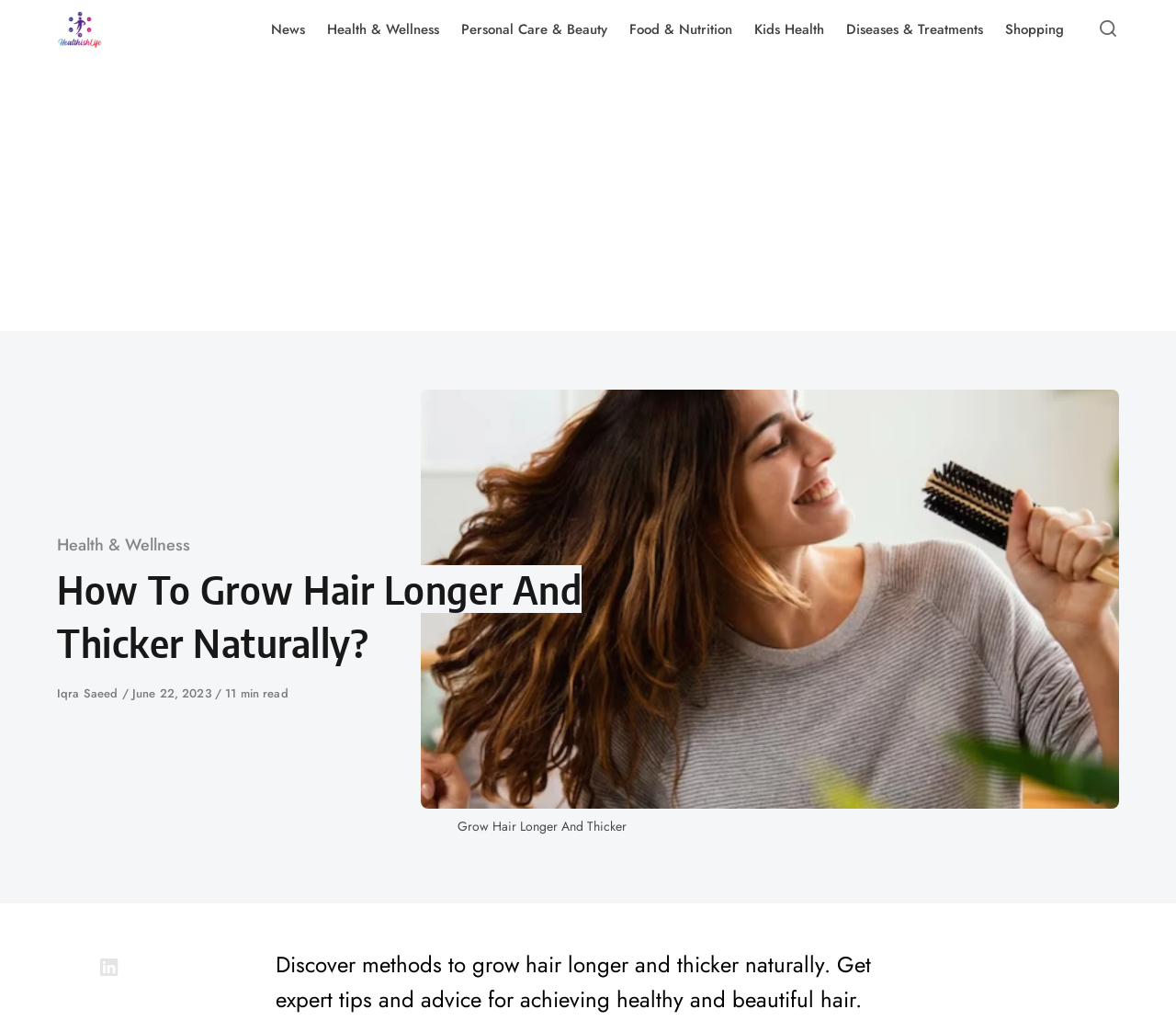Bounding box coordinates should be provided in the format (top-left x, top-left y, bottom-right x, bottom-right y) with all values between 0 and 1. Identify the bounding box for this UI element: Food & Nutrition

[0.526, 0.0, 0.632, 0.057]